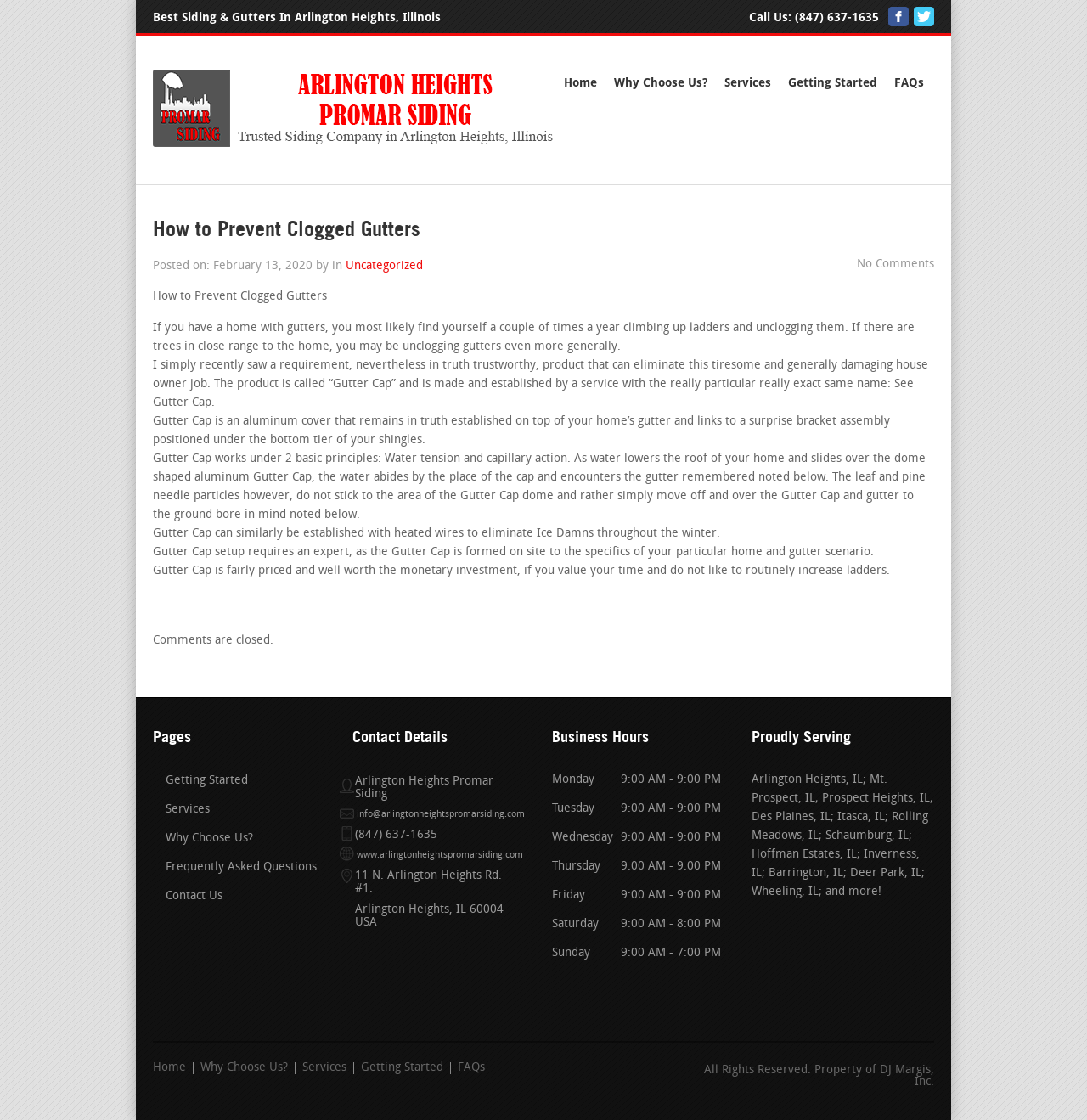Can you provide the bounding box coordinates for the element that should be clicked to implement the instruction: "Contact us through email"?

[0.312, 0.723, 0.483, 0.732]